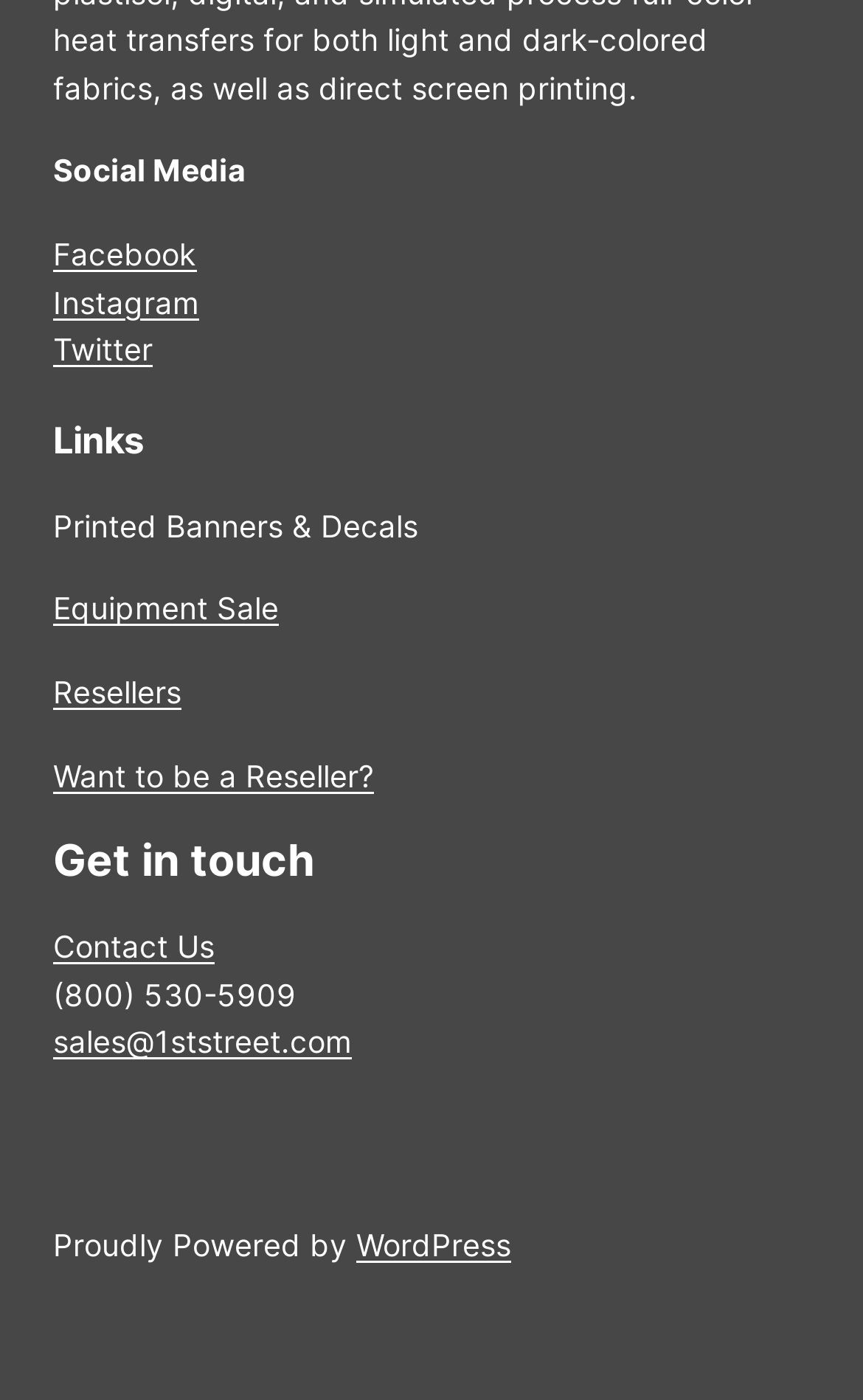Please specify the bounding box coordinates of the clickable region to carry out the following instruction: "Explore Printed Banners & Decals". The coordinates should be four float numbers between 0 and 1, in the format [left, top, right, bottom].

[0.062, 0.363, 0.485, 0.388]